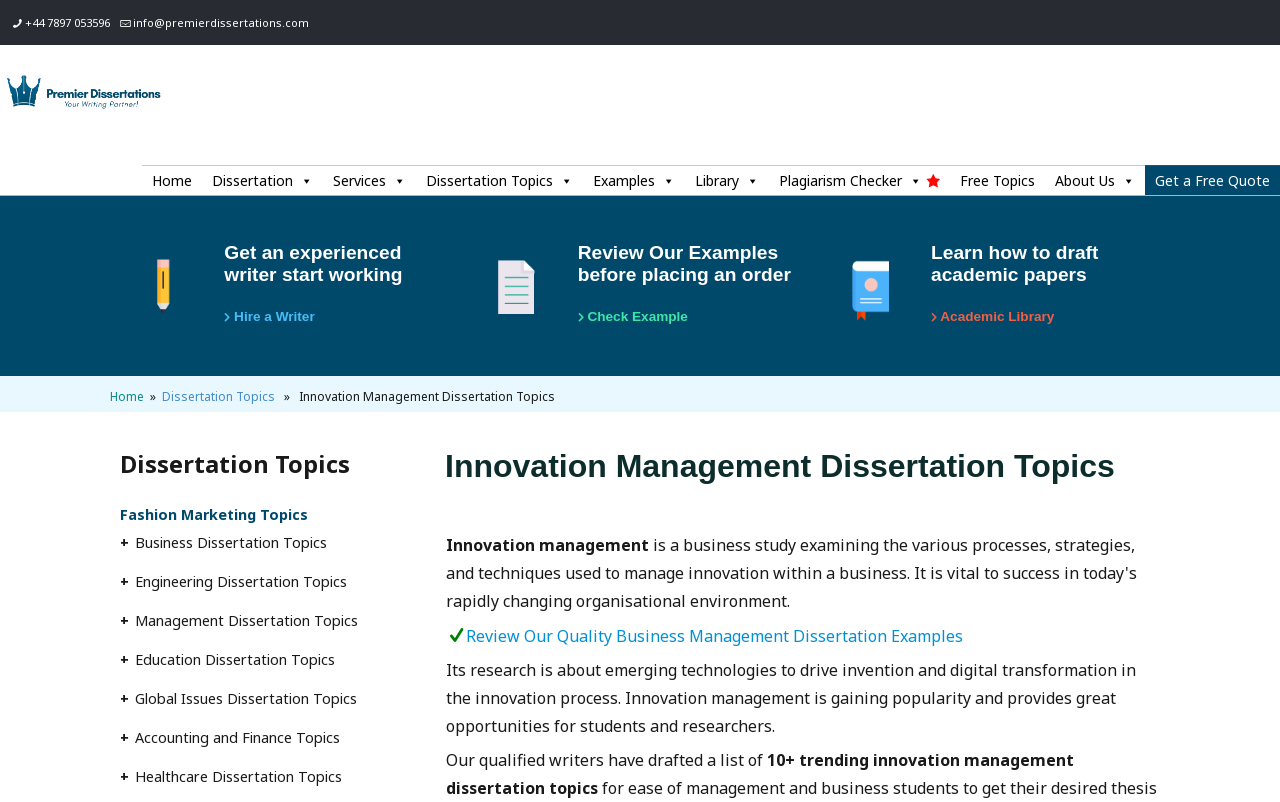Observe the image and answer the following question in detail: What is the phone number of the contact details?

I found the contact details section on the top of the webpage, which includes a phone number. The phone number is +44 7897 053596.